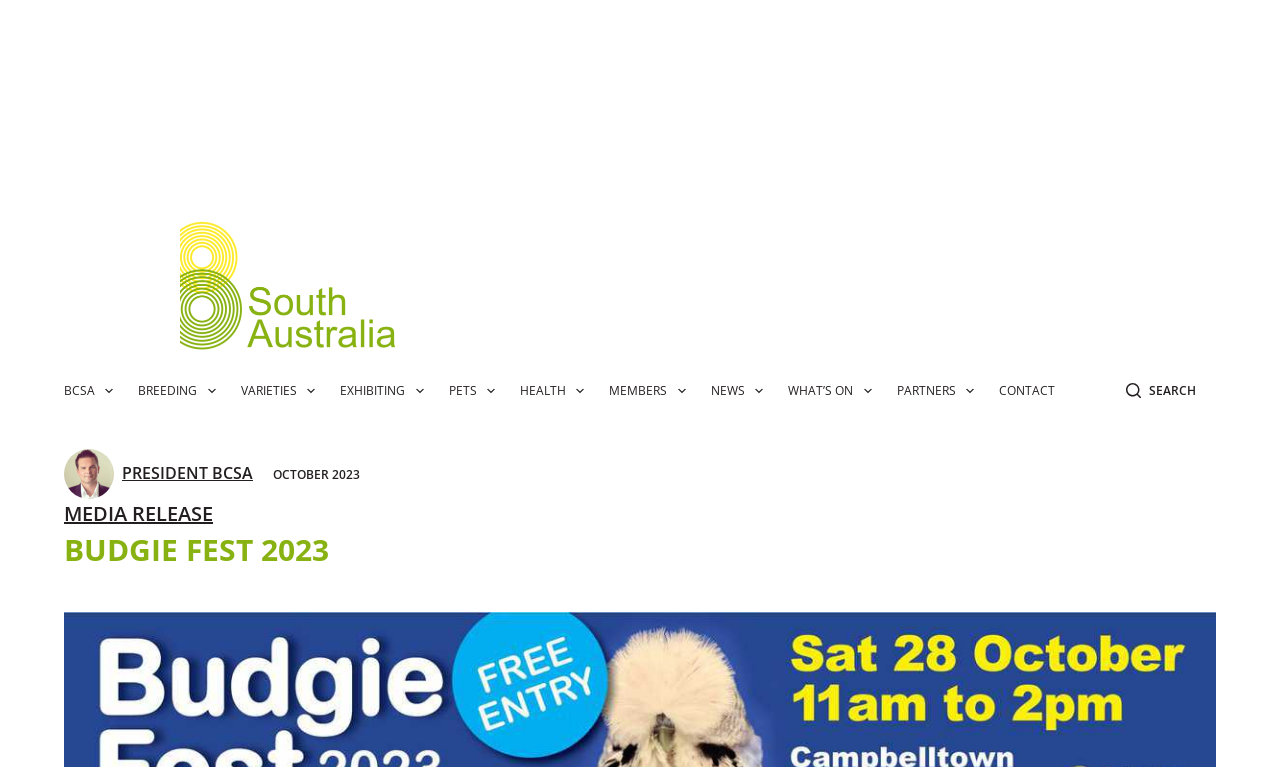Please determine the bounding box coordinates of the area that needs to be clicked to complete this task: 'View the 'PRESIDENT BCSA' profile'. The coordinates must be four float numbers between 0 and 1, formatted as [left, top, right, bottom].

[0.095, 0.602, 0.198, 0.631]